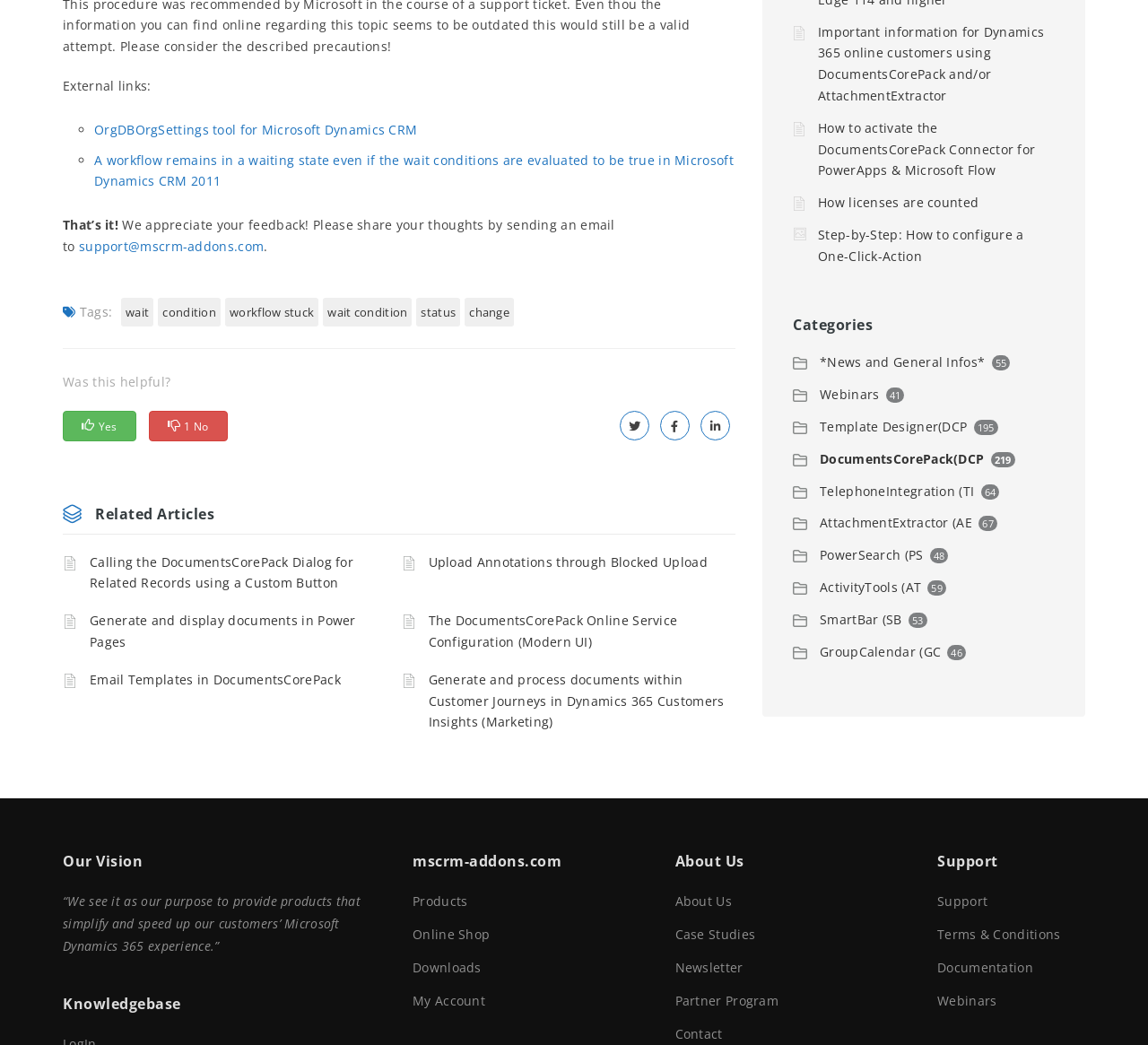How many links are there in the 'Related Articles' section?
Refer to the image and provide a thorough answer to the question.

In the 'Related Articles' section, there are 5 links listed, including 'Calling the DocumentsCorePack Dialog for Related Records using a Custom Button', 'Upload Annotations through Blocked Upload', and others.